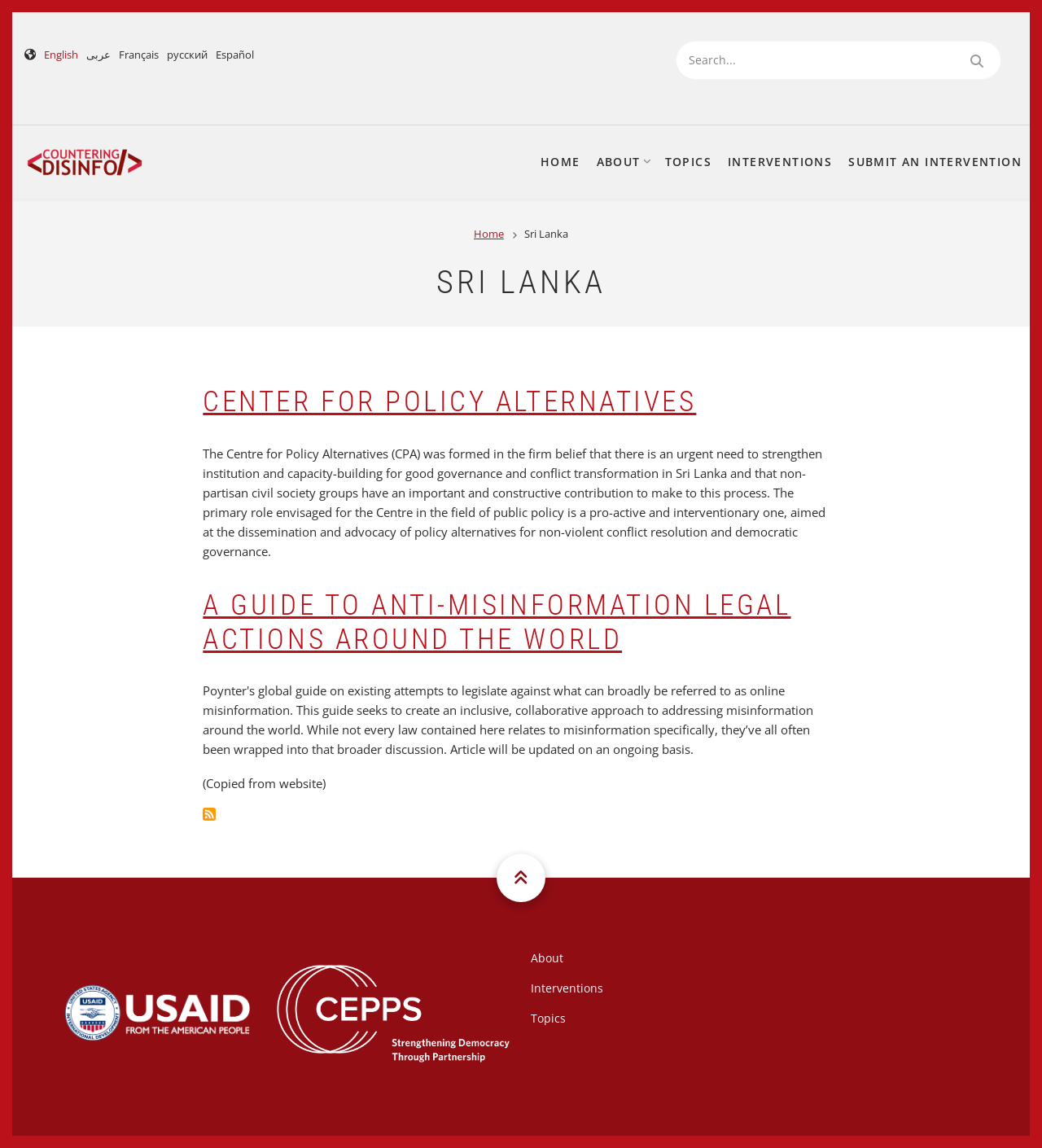Locate and provide the bounding box coordinates for the HTML element that matches this description: "About".

[0.509, 0.821, 0.962, 0.848]